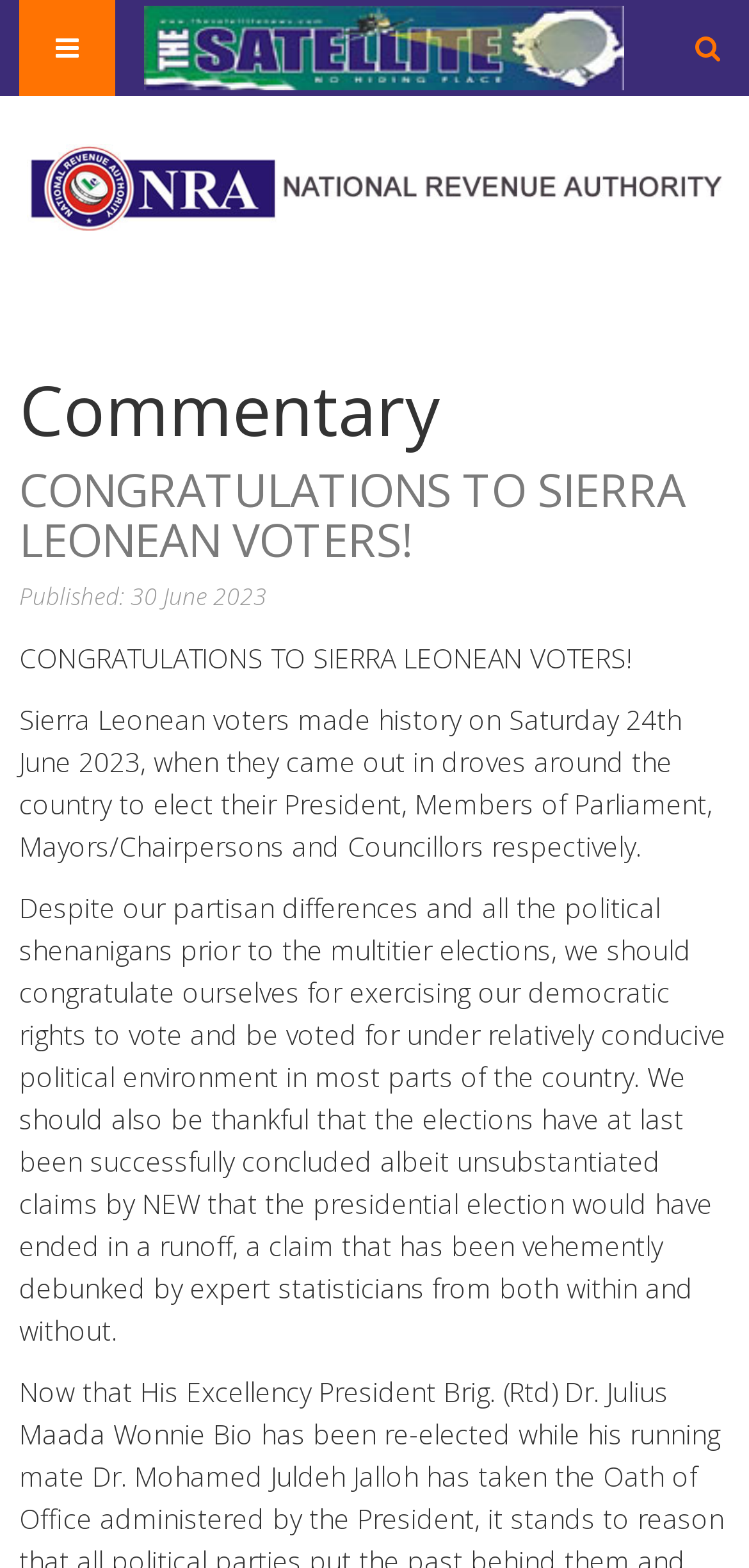What is the tone of the article?
Answer the question with as much detail as you can, using the image as a reference.

The tone of the article can be inferred from the language used, which is congratulatory and appreciative of the Sierra Leonean voters for exercising their democratic rights.